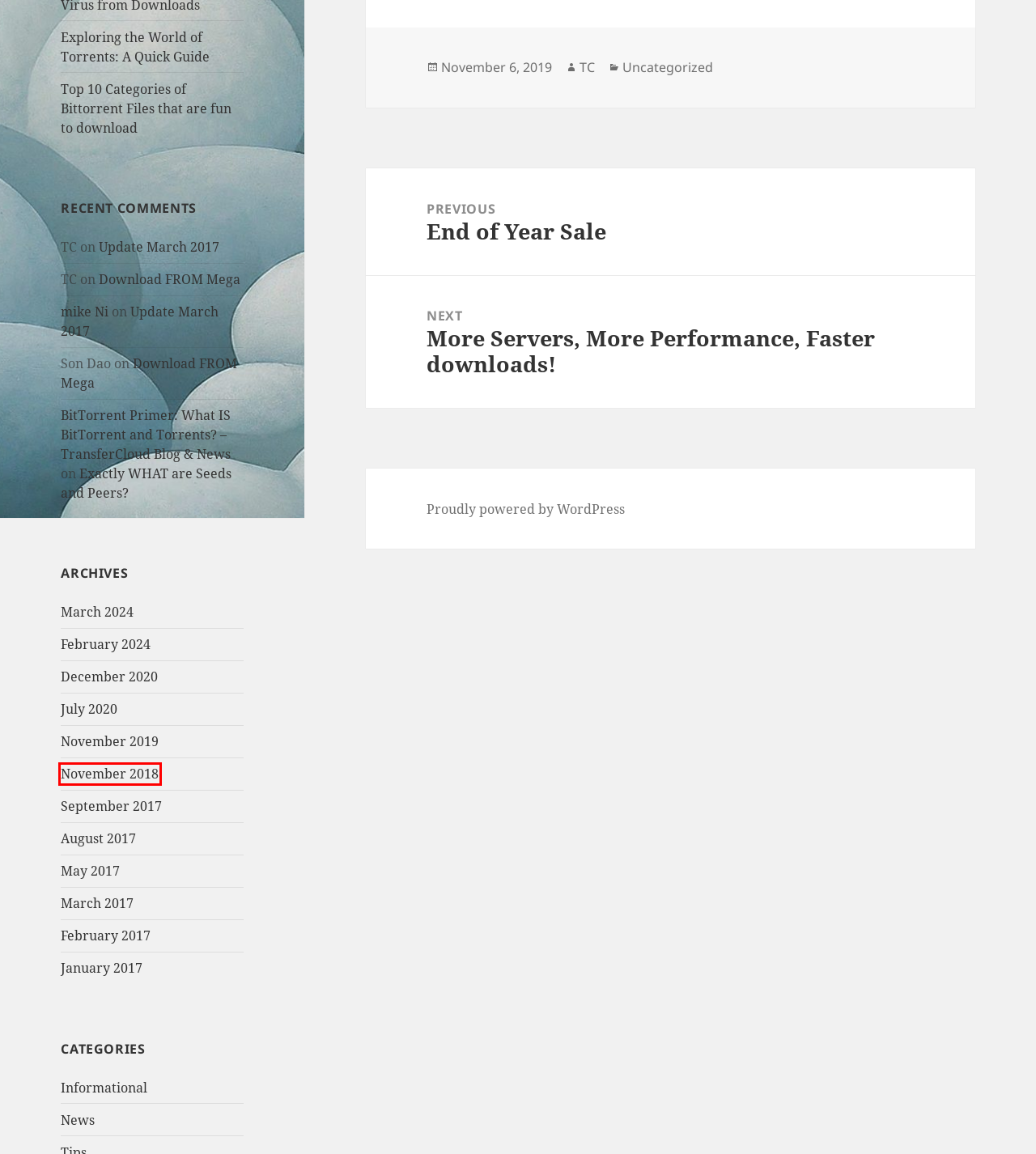A screenshot of a webpage is provided, featuring a red bounding box around a specific UI element. Identify the webpage description that most accurately reflects the new webpage after interacting with the selected element. Here are the candidates:
A. November 2018 – TransferCloud Blog & News
B. January 2017 – TransferCloud Blog & News
C. Top 10 Categories of Bittorrent Files that are fun to download – TransferCloud Blog & News
D. July 2020 – TransferCloud Blog & News
E. Update March 2017 – TransferCloud Blog & News
F. More Servers, More Performance, Faster downloads! – TransferCloud Blog & News
G. May 2017 – TransferCloud Blog & News
H. August 2017 – TransferCloud Blog & News

A